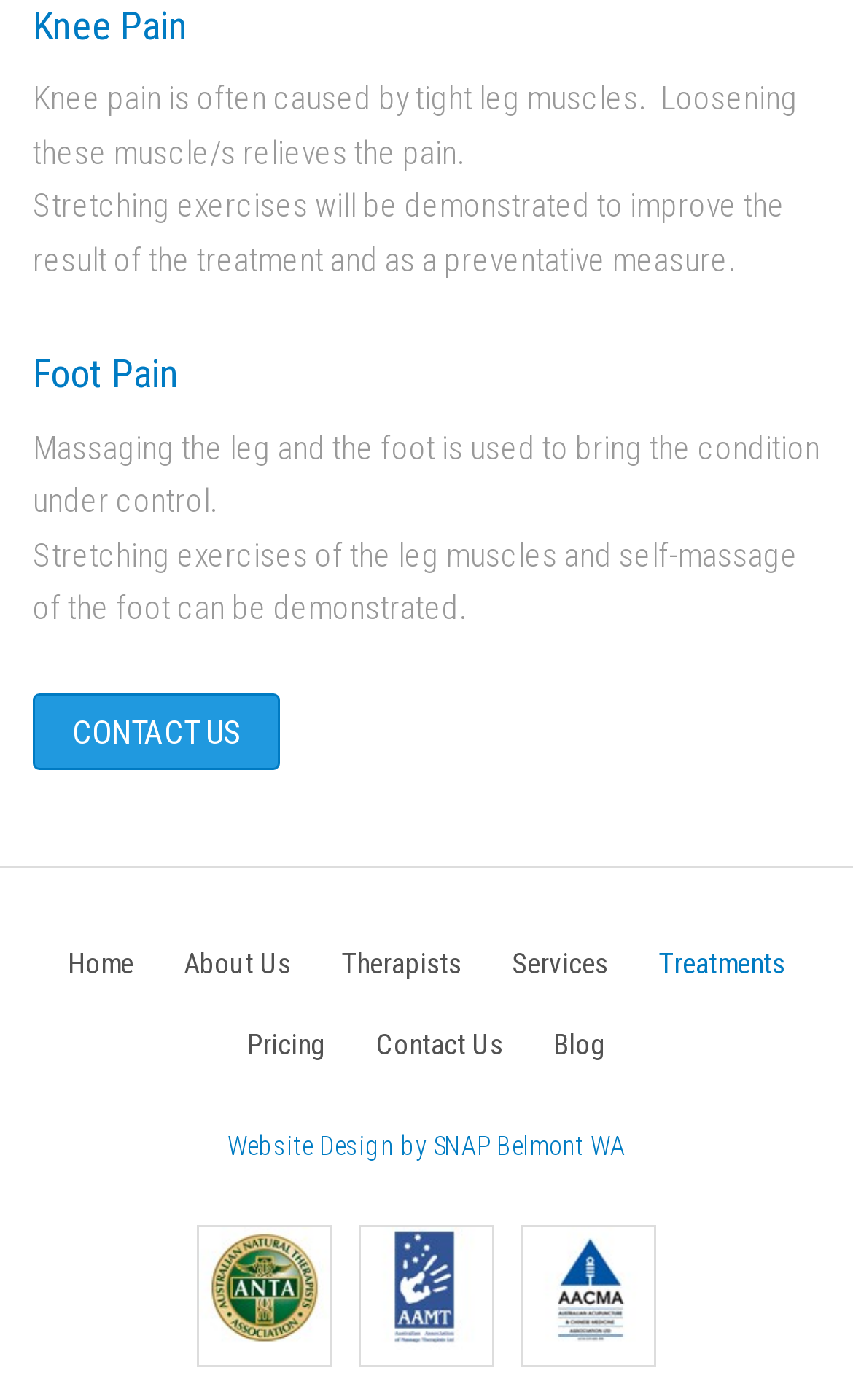Is there a 'CONTACT US' link in the main content area?
Please answer the question as detailed as possible.

There is a 'CONTACT US' link in the main content area, in addition to the 'Contact Us' link in the tablist, providing an alternative way to access the contact information.